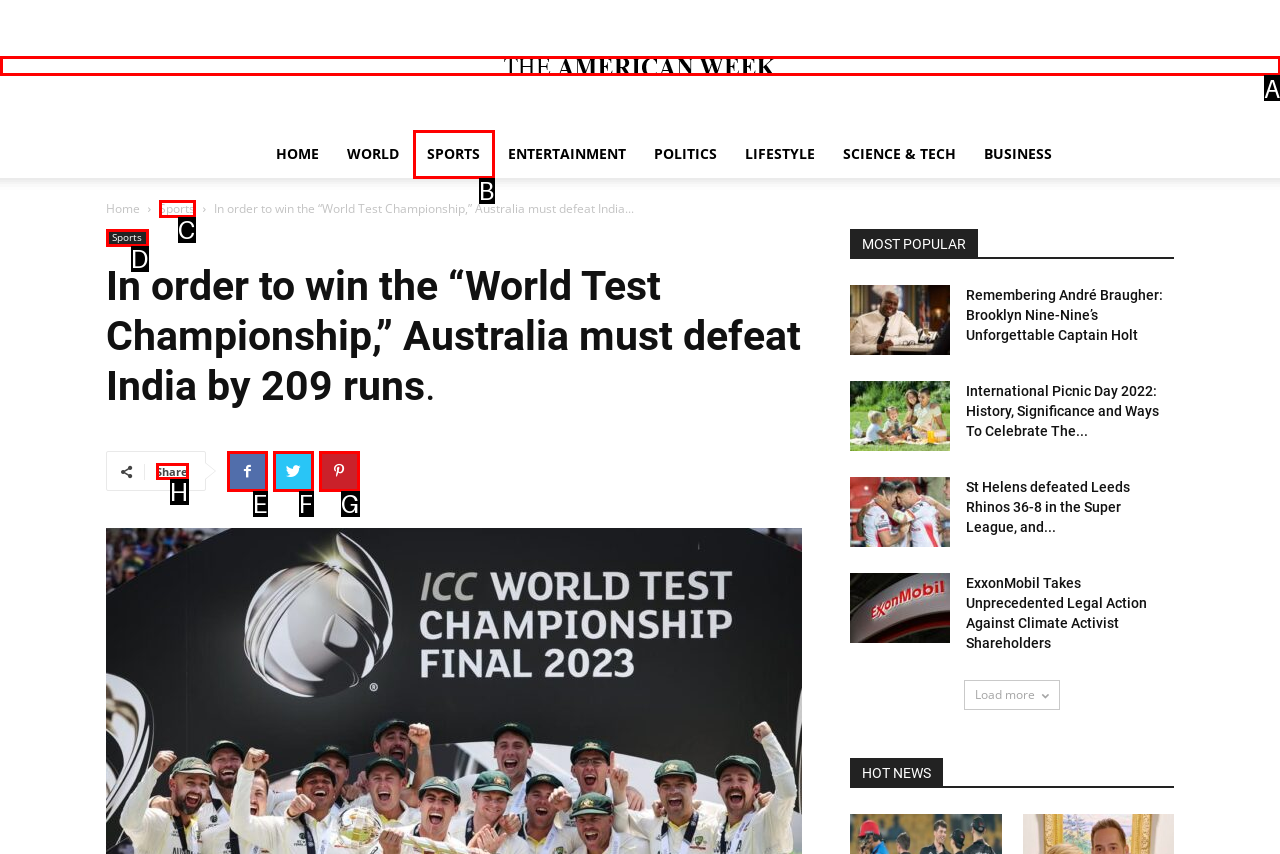Determine which HTML element to click on in order to complete the action: Share the article.
Reply with the letter of the selected option.

H